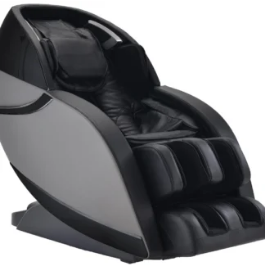Give a detailed account of everything present in the image.

The image features a sleek and modern massage chair, designed to offer a luxurious and relaxing experience. The chair showcases a contemporary aesthetic with a combination of smooth curves and sharp lines, emphasizing both comfort and style. Upholstered in black leather, it is equipped with strategically placed cushioning and supports to alleviate muscle tension effectively. This massage chair is a part of the “Best Massage Chair” category, indicating its premium quality and advanced features aimed at transforming your home into a personal spa retreat. Perfect for those seeking to unwind after a long day, this chair promises to deliver an exceptional massage experience right at home.